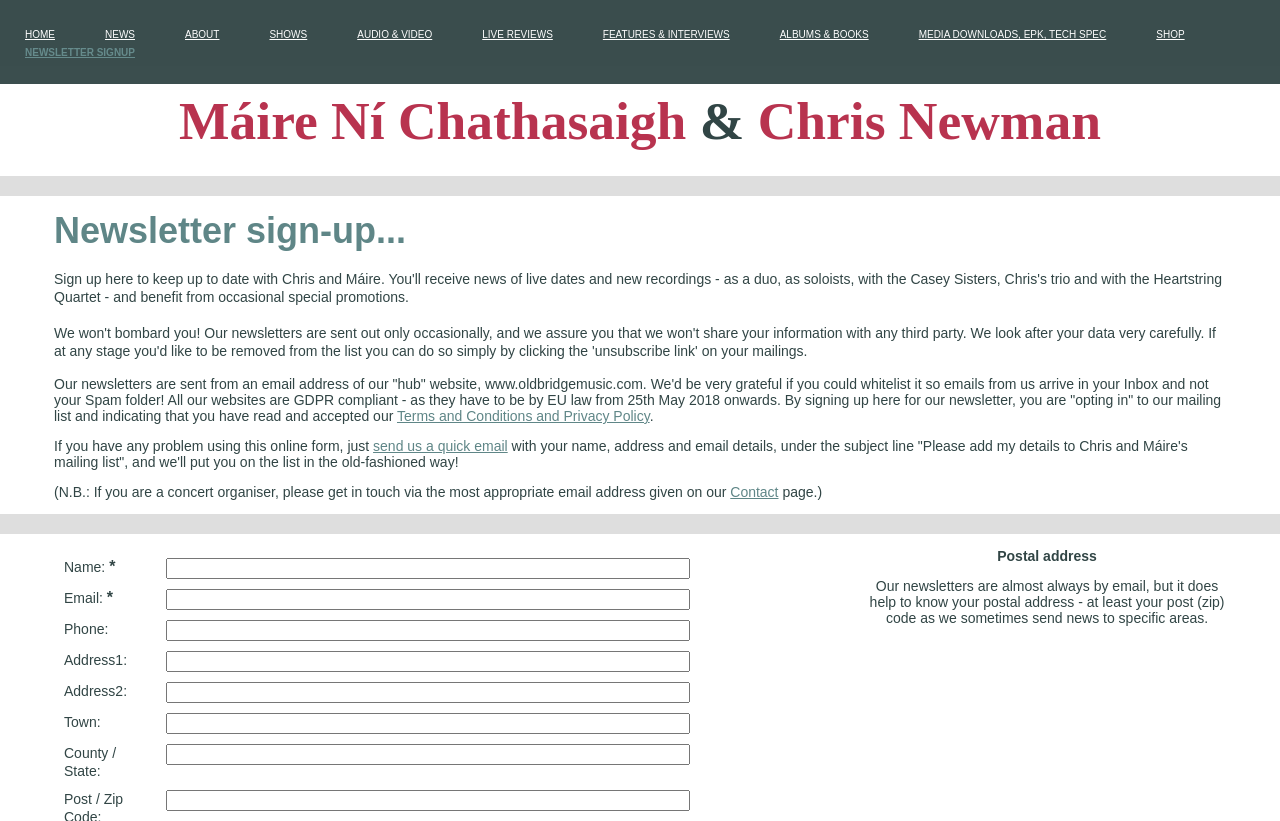Predict the bounding box for the UI component with the following description: "FEATURES & INTERVIEWS".

[0.451, 0.029, 0.59, 0.051]